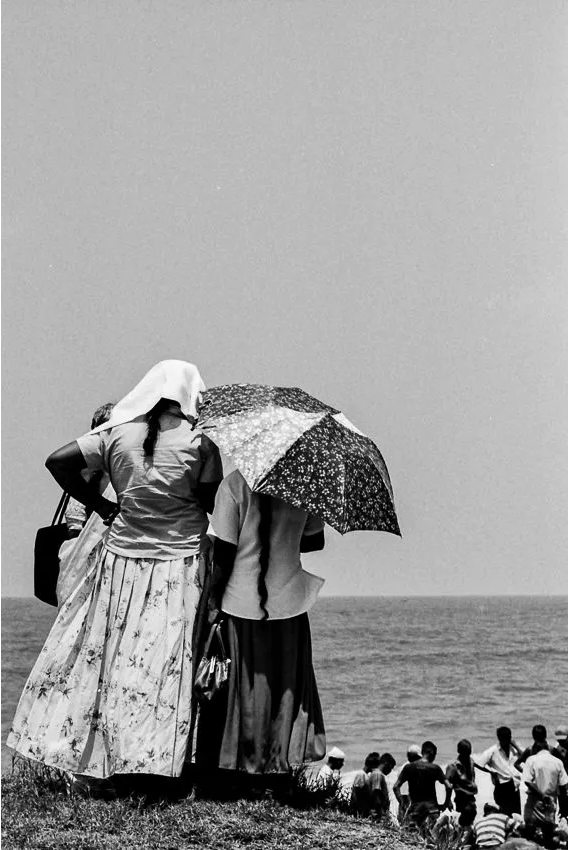Please provide a short answer using a single word or phrase for the question:
Where is the scene taking place?

Beruwala, Sri Lanka